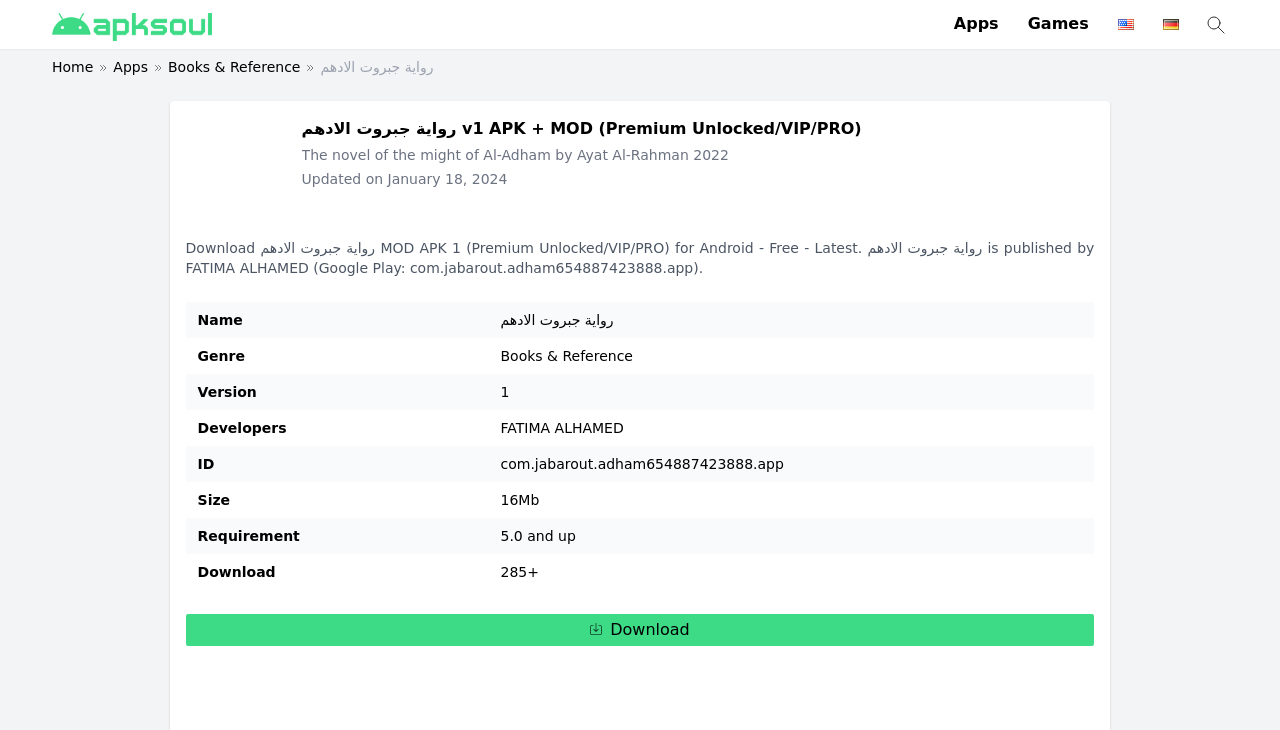Given the webpage screenshot, identify the bounding box of the UI element that matches this description: "FATIMA ALHAMED".

[0.391, 0.575, 0.487, 0.597]